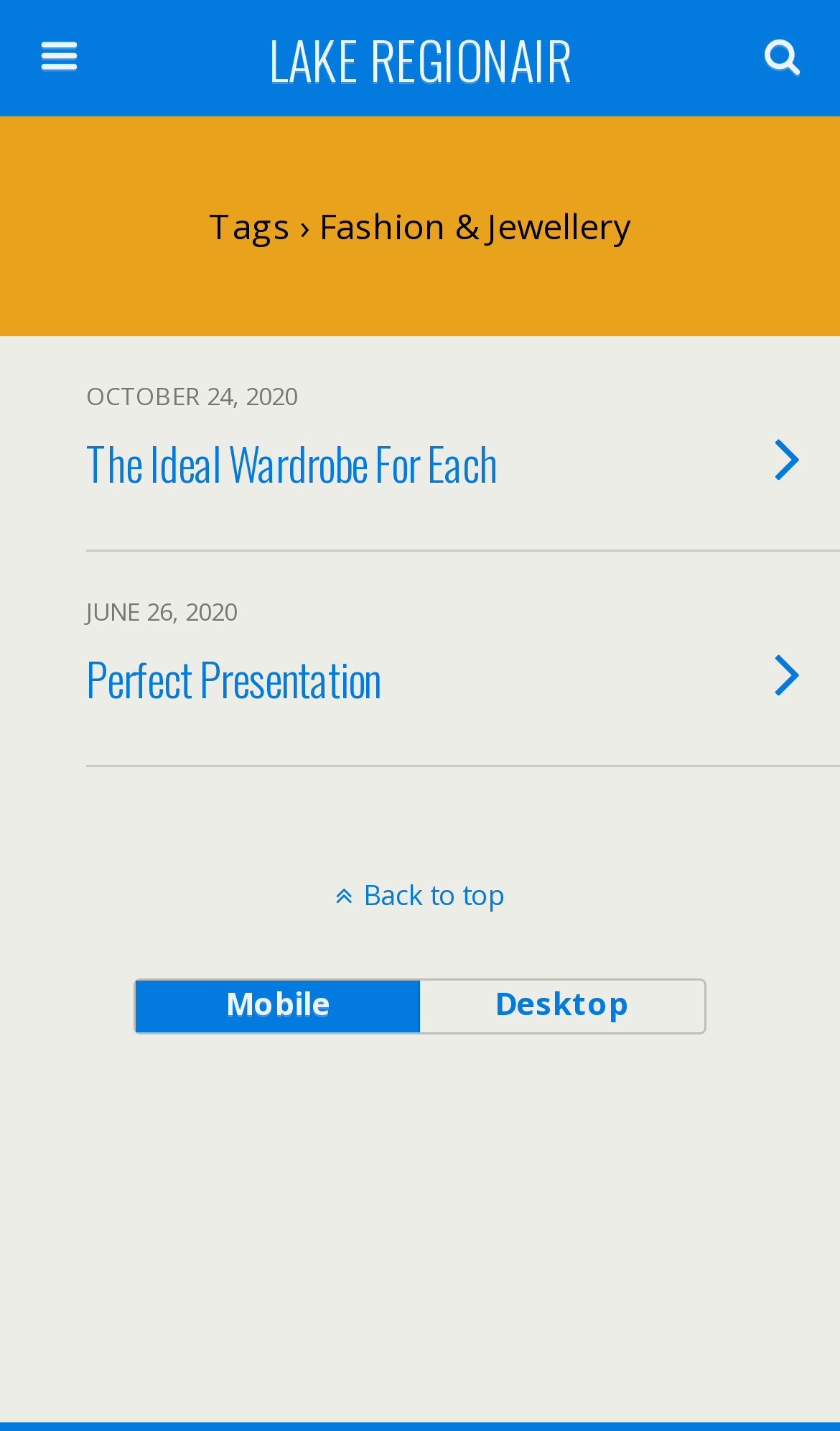Given the element description name="s" placeholder="Search this website…", identify the bounding box coordinates for the UI element on the webpage screenshot. The format should be (top-left x, top-left y, bottom-right x, bottom-right y), with values between 0 and 1.

[0.051, 0.089, 0.754, 0.13]